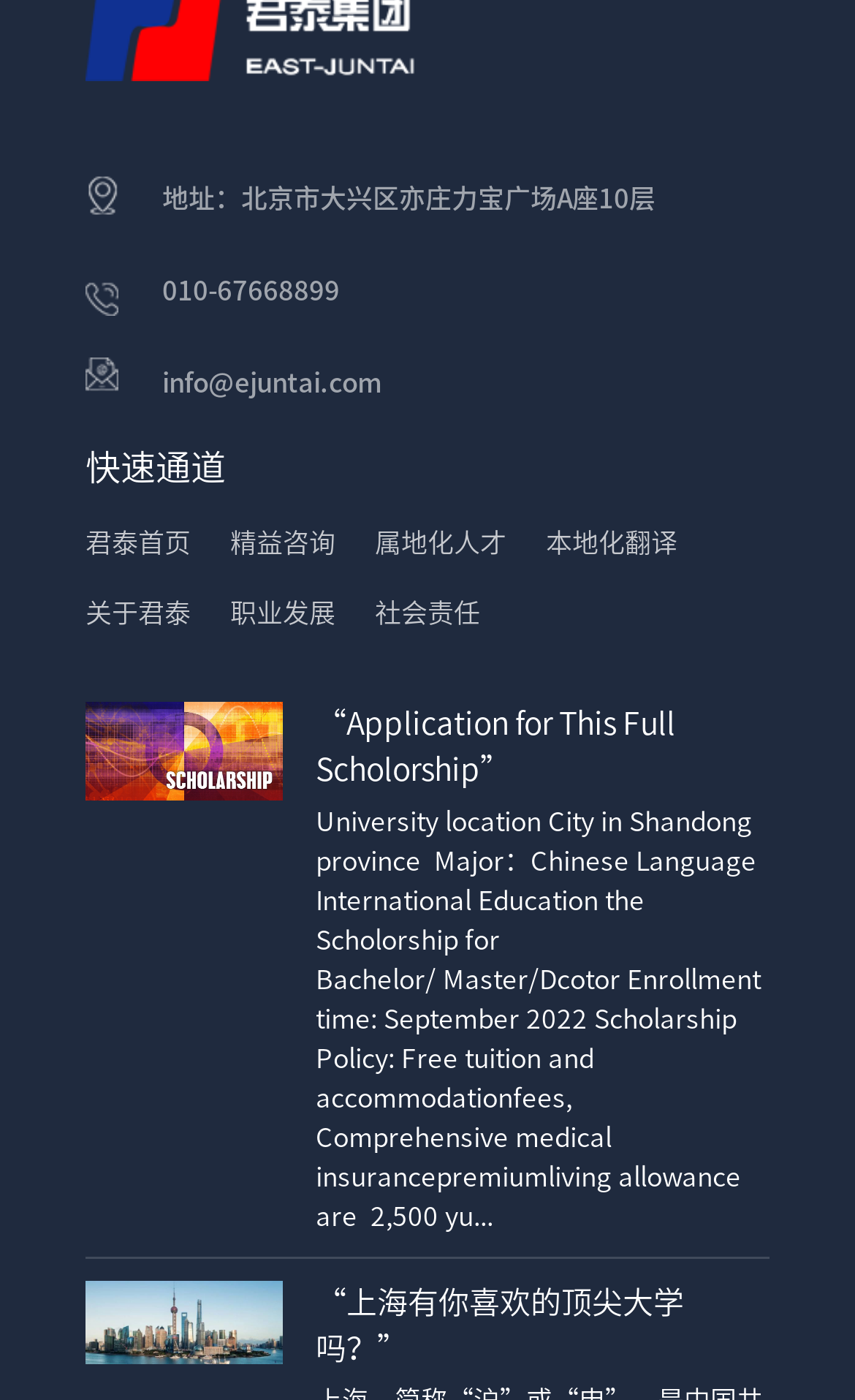Locate the bounding box coordinates of the area you need to click to fulfill this instruction: 'check the article about top universities in Shanghai'. The coordinates must be in the form of four float numbers ranging from 0 to 1: [left, top, right, bottom].

[0.369, 0.919, 0.8, 0.974]